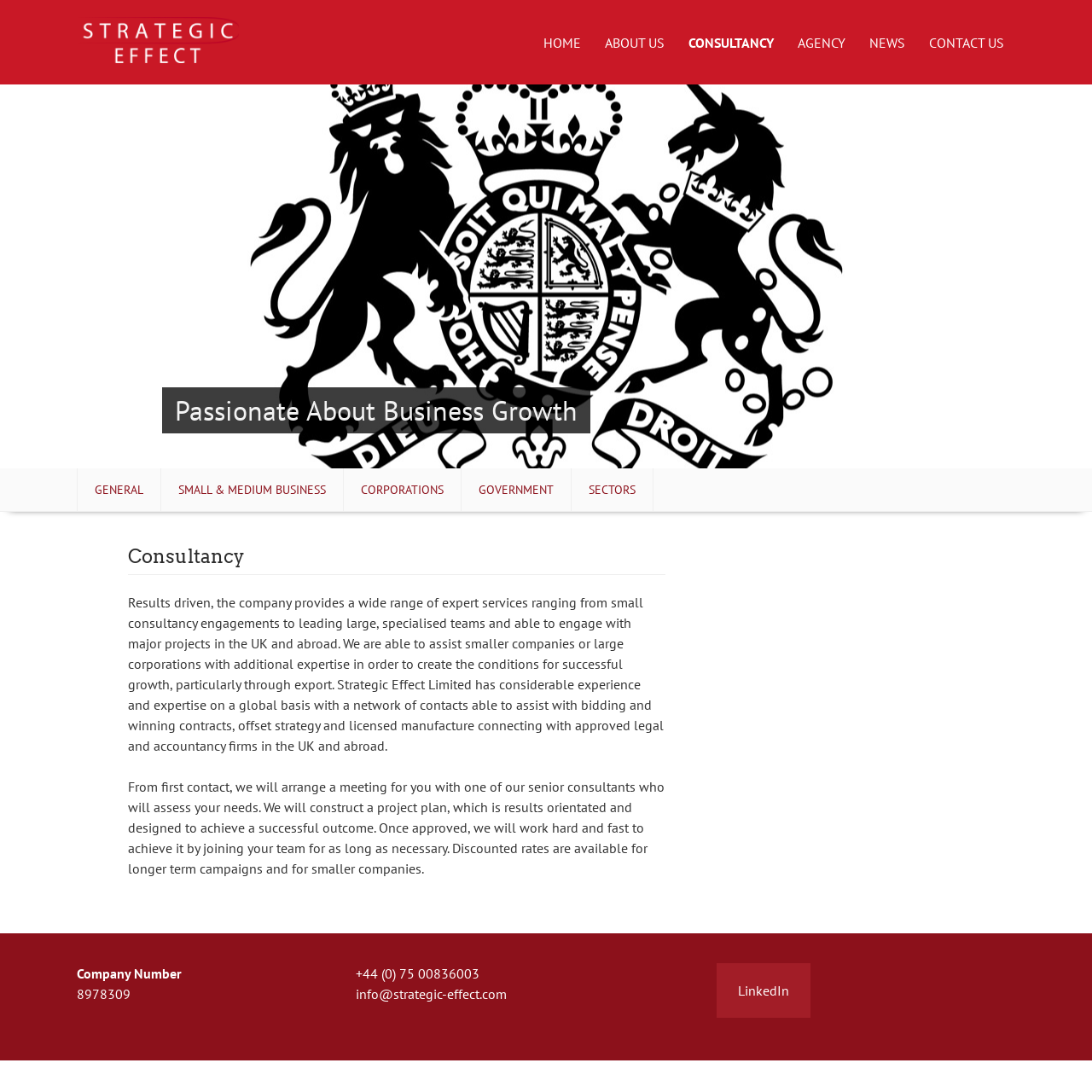Please give a concise answer to this question using a single word or phrase: 
What is the company's contact email?

info@strategic-effect.com